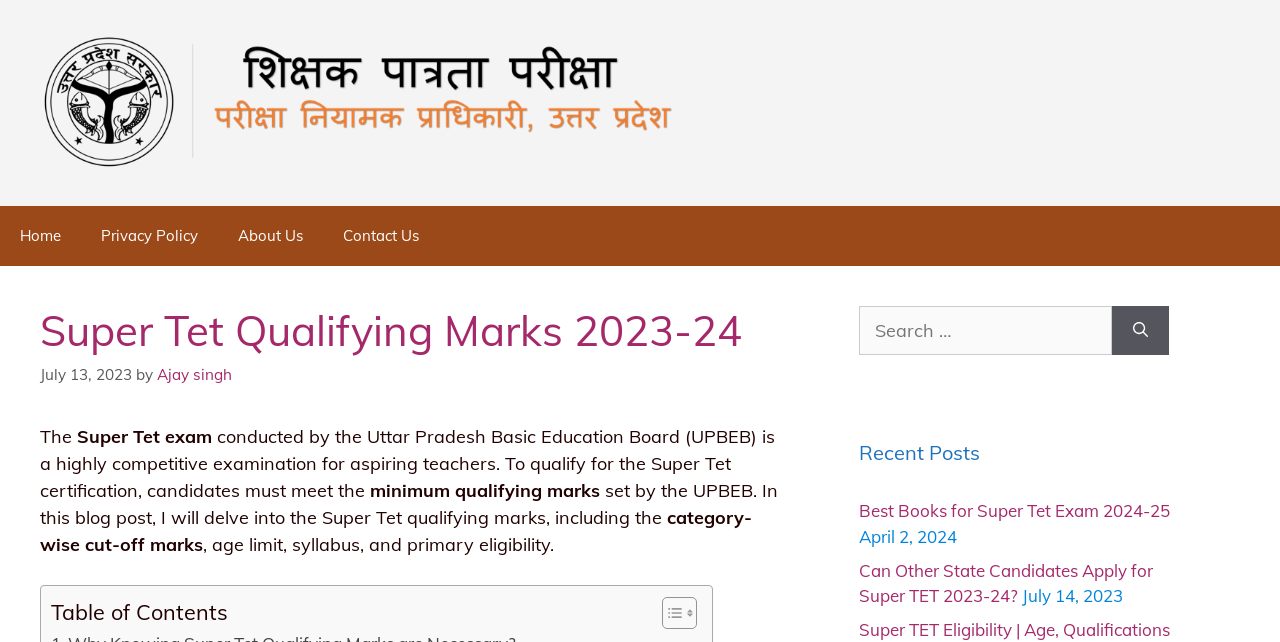Present a detailed account of what is displayed on the webpage.

The webpage is about the Super Tet exam, a highly competitive examination for aspiring teachers conducted by the Uttar Pradesh Basic Education Board (UPBEB). At the top, there is a banner with a link to the site's homepage and an image of the Super TET logo. Below the banner, there is a navigation menu with links to the home page, privacy policy, about us, and contact us.

The main content area is divided into two sections. On the left, there is a header with the title "Super Tet Qualifying Marks 2023-24" and a timestamp indicating the post was published on July 13, 2023. The author's name, Ajay Singh, is also mentioned. Below the header, there is a block of text that explains the purpose of the Super Tet exam and the importance of meeting the minimum qualifying marks set by the UPBEB.

On the right side of the main content area, there is a complementary section with a search box and a button to search for specific content. Below the search box, there is a heading "Recent Posts" with links to two recent articles, "Best Books for Super Tet Exam 2024-25" and "Can Other State Candidates Apply for Super TET 2023-24?", along with their respective publication dates.

At the bottom of the page, there is a table of contents with a link to a table of content page. The table of contents is represented by two icons.